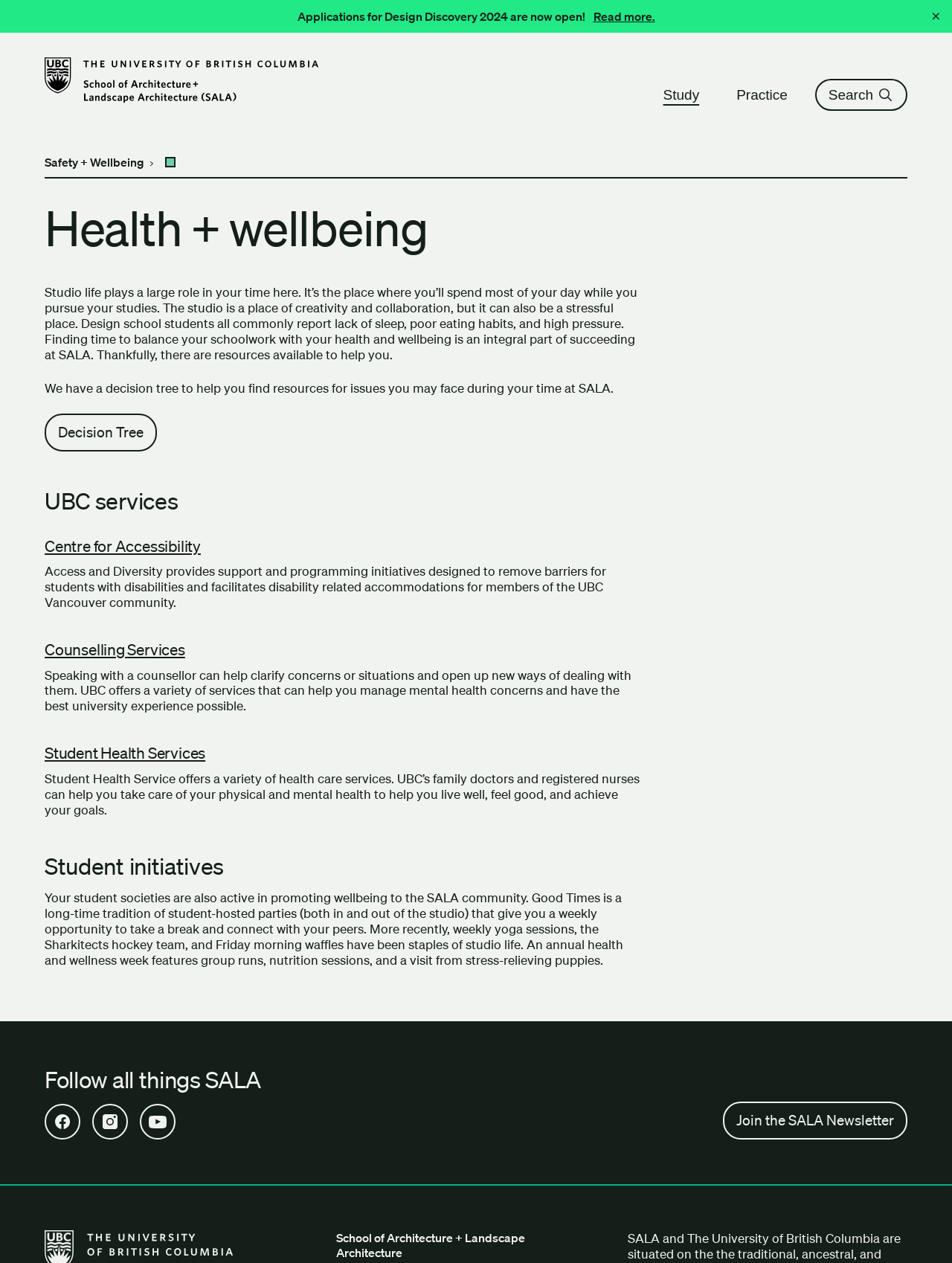Determine the bounding box coordinates for the region that must be clicked to execute the following instruction: "Find resources for issues you may face during your time at SALA".

[0.047, 0.328, 0.165, 0.358]